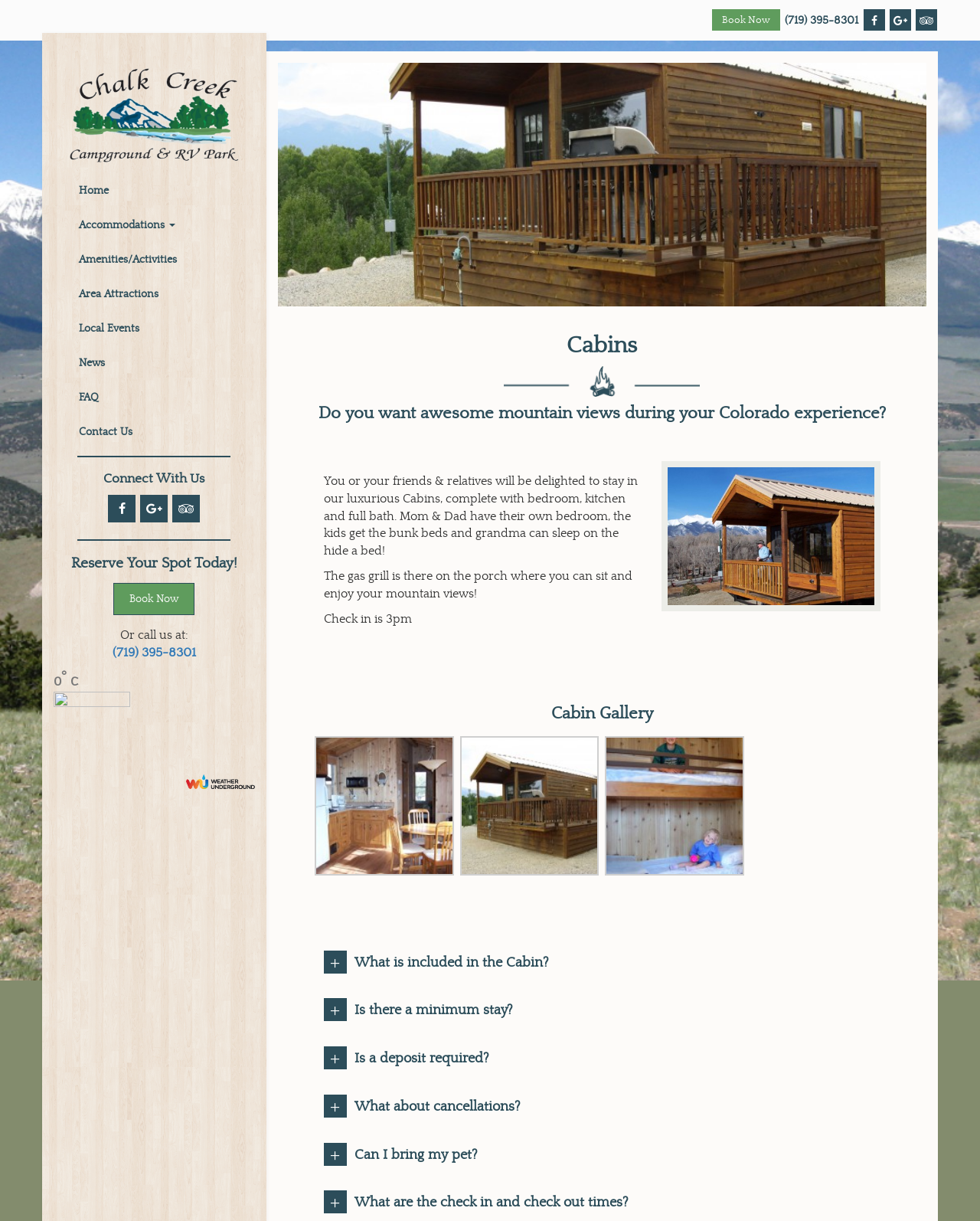Observe the image and answer the following question in detail: How can I book a cabin?

The webpage provides two options to book a cabin. One can either click on the 'Book Now' link or call the phone number (719) 395-8301. This information is available on the webpage, with the 'Book Now' link prominently displayed and the phone number mentioned in the 'Reserve Your Spot Today!' section.